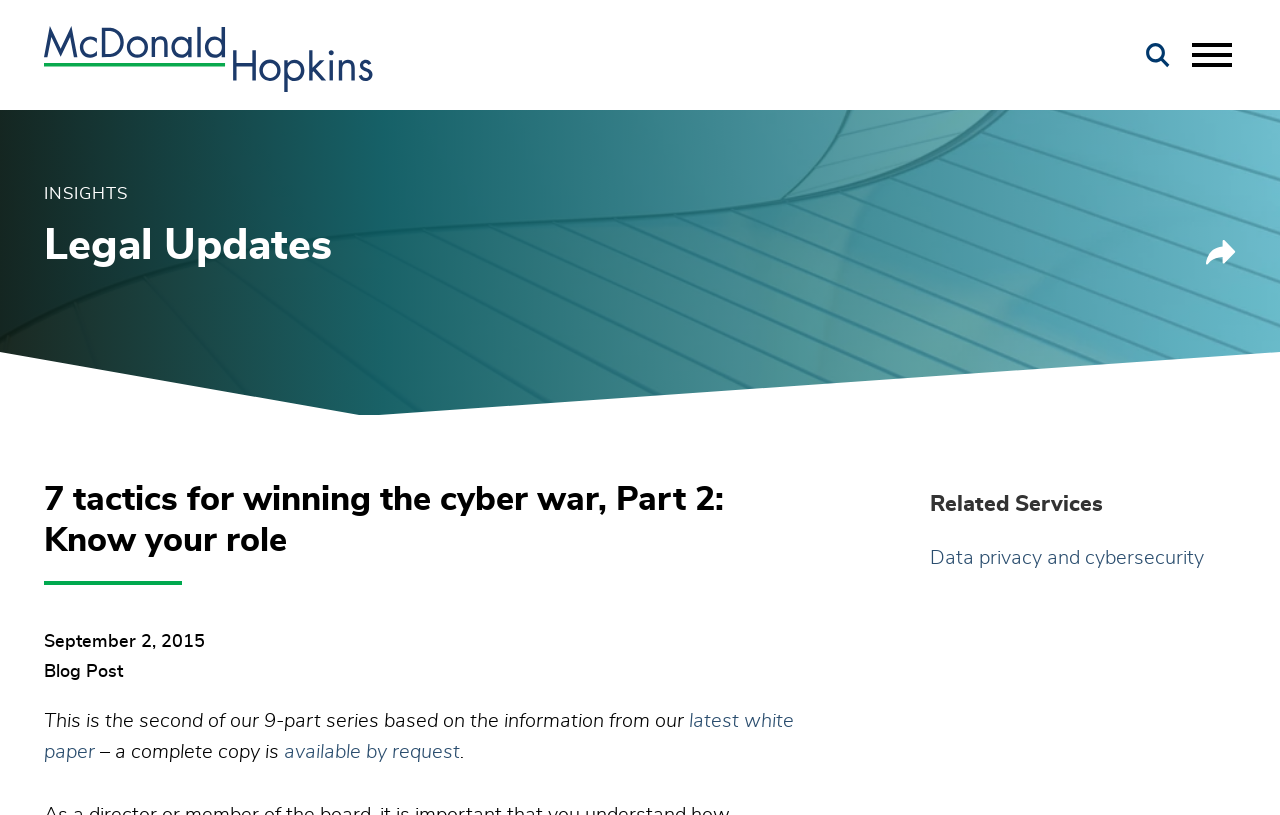Determine the coordinates of the bounding box that should be clicked to complete the instruction: "Open the main menu". The coordinates should be represented by four float numbers between 0 and 1: [left, top, right, bottom].

[0.928, 0.05, 0.966, 0.087]